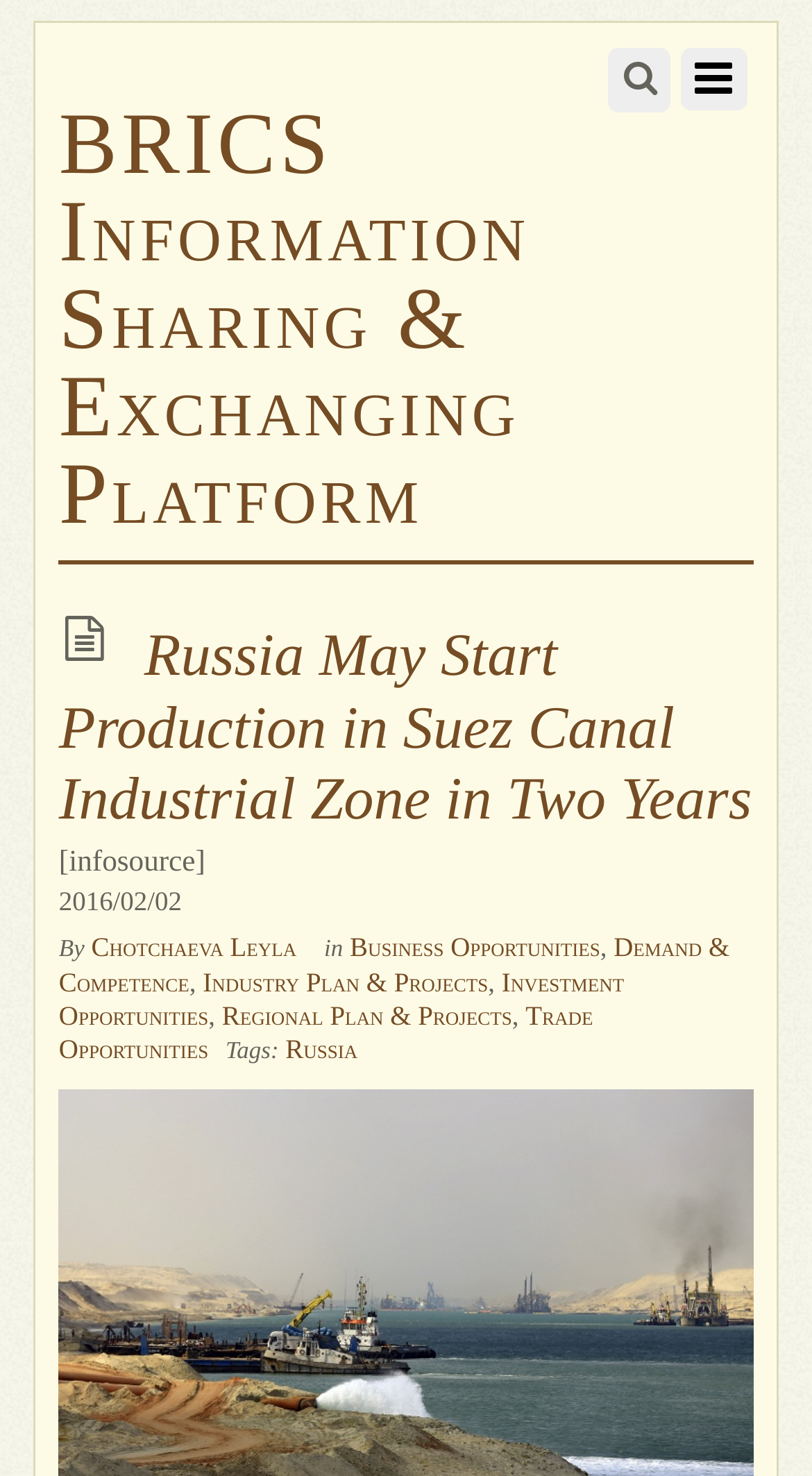Give a succinct answer to this question in a single word or phrase: 
What is the author of this article?

Chotchaeva Leyla